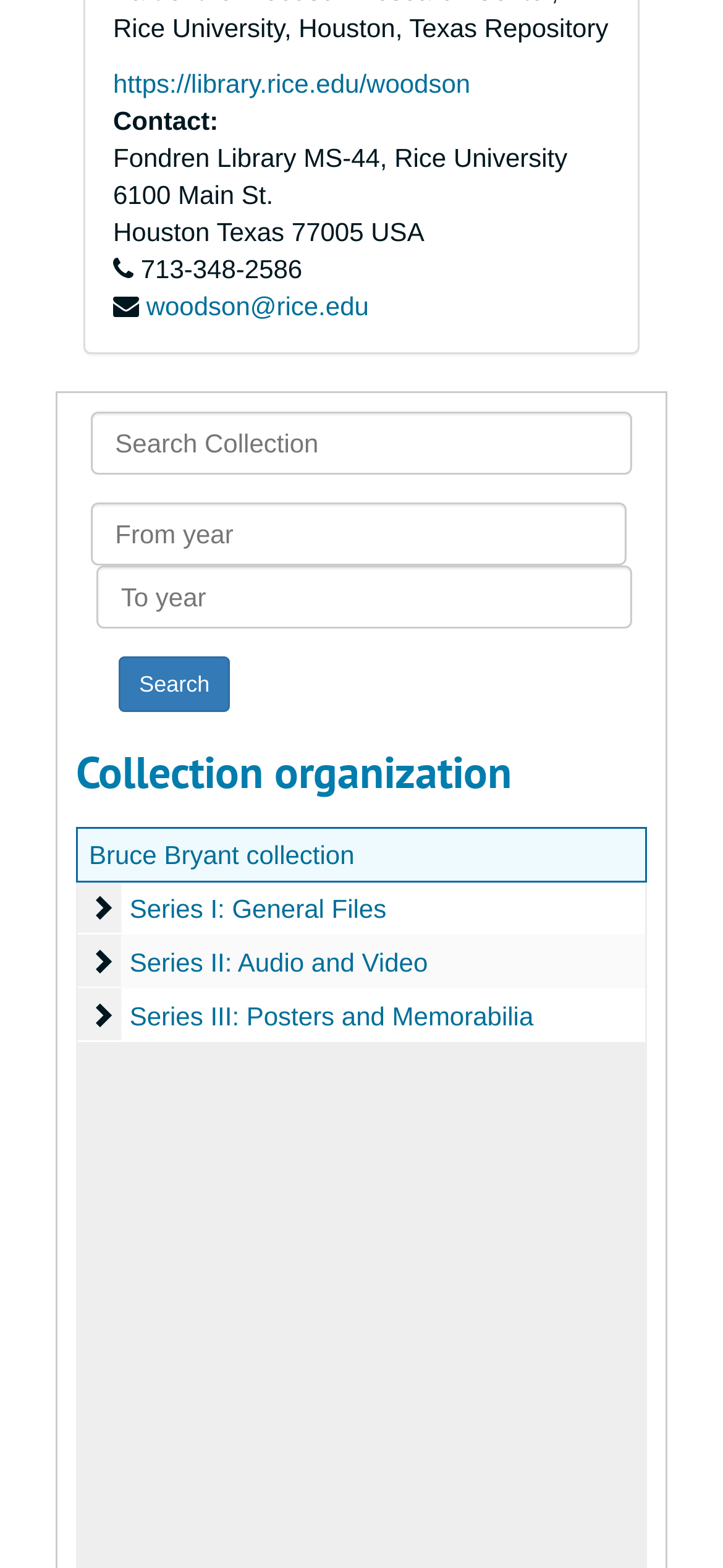Refer to the element description A short Introduction to "Cookies" and identify the corresponding bounding box in the screenshot. Format the coordinates as (top-left x, top-left y, bottom-right x, bottom-right y) with values in the range of 0 to 1.

None